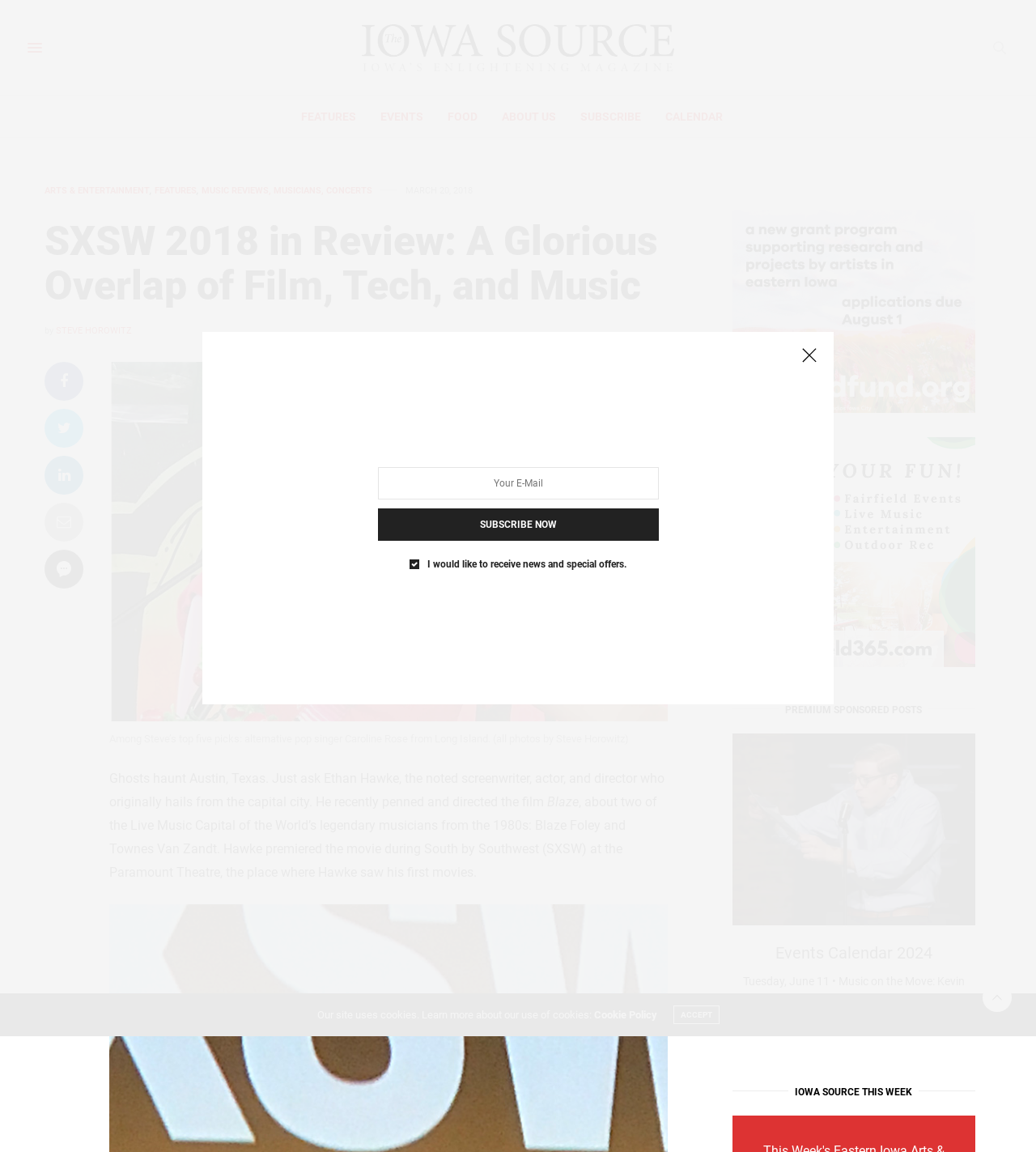Determine the bounding box coordinates of the element's region needed to click to follow the instruction: "Check out the article about Blaze". Provide these coordinates as four float numbers between 0 and 1, formatted as [left, top, right, bottom].

[0.105, 0.669, 0.641, 0.703]